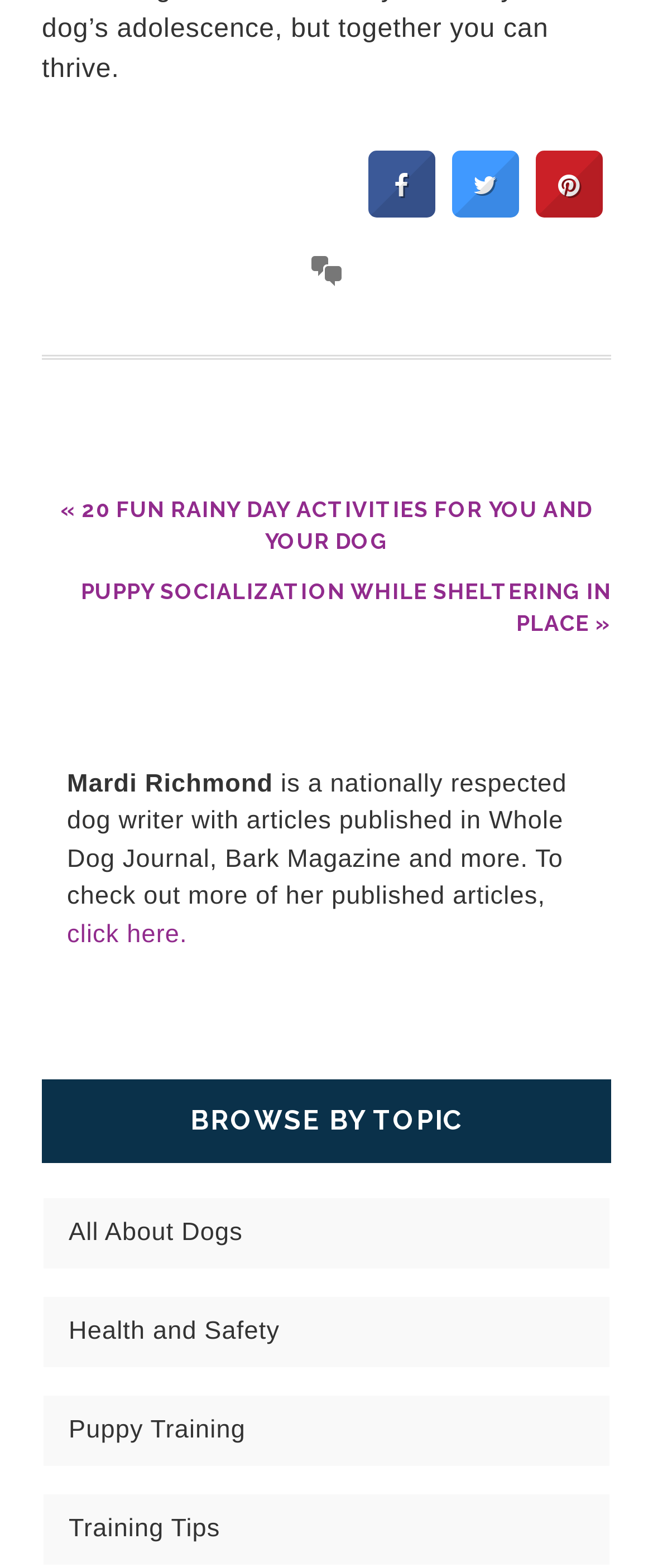Based on the visual content of the image, answer the question thoroughly: What is the author's name?

I found a StaticText element with ID 341 containing the text 'Mardi Richmond', which is likely the author's name.